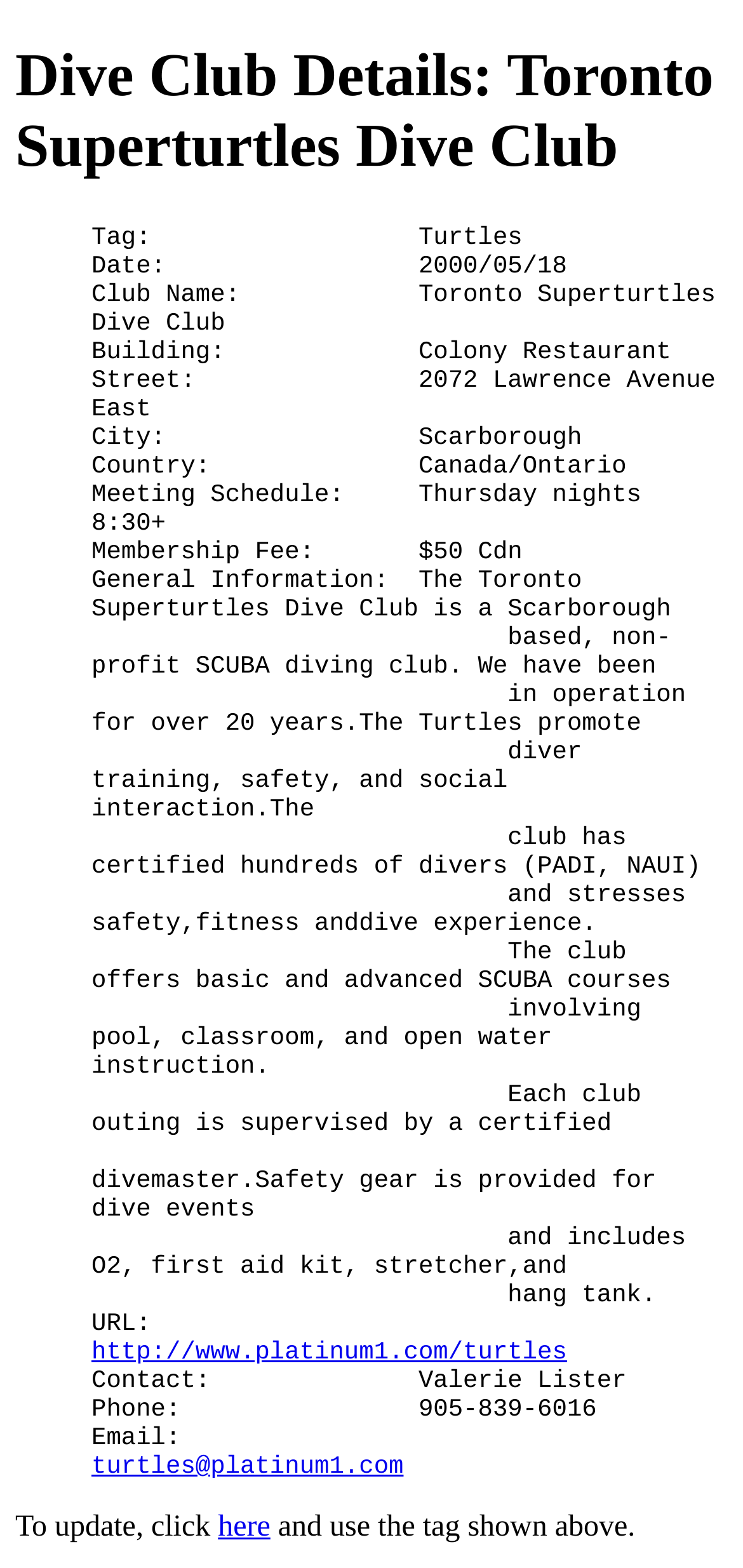Analyze the image and answer the question with as much detail as possible: 
What is the club name of the dive club?

I found the club name by looking at the DescriptionListDetail element with the StaticText 'Club Name:            Toronto Superturtles Dive Club\n'. This element is located at [0.123, 0.178, 0.979, 0.215] and is a part of the hierarchical structure of the webpage.